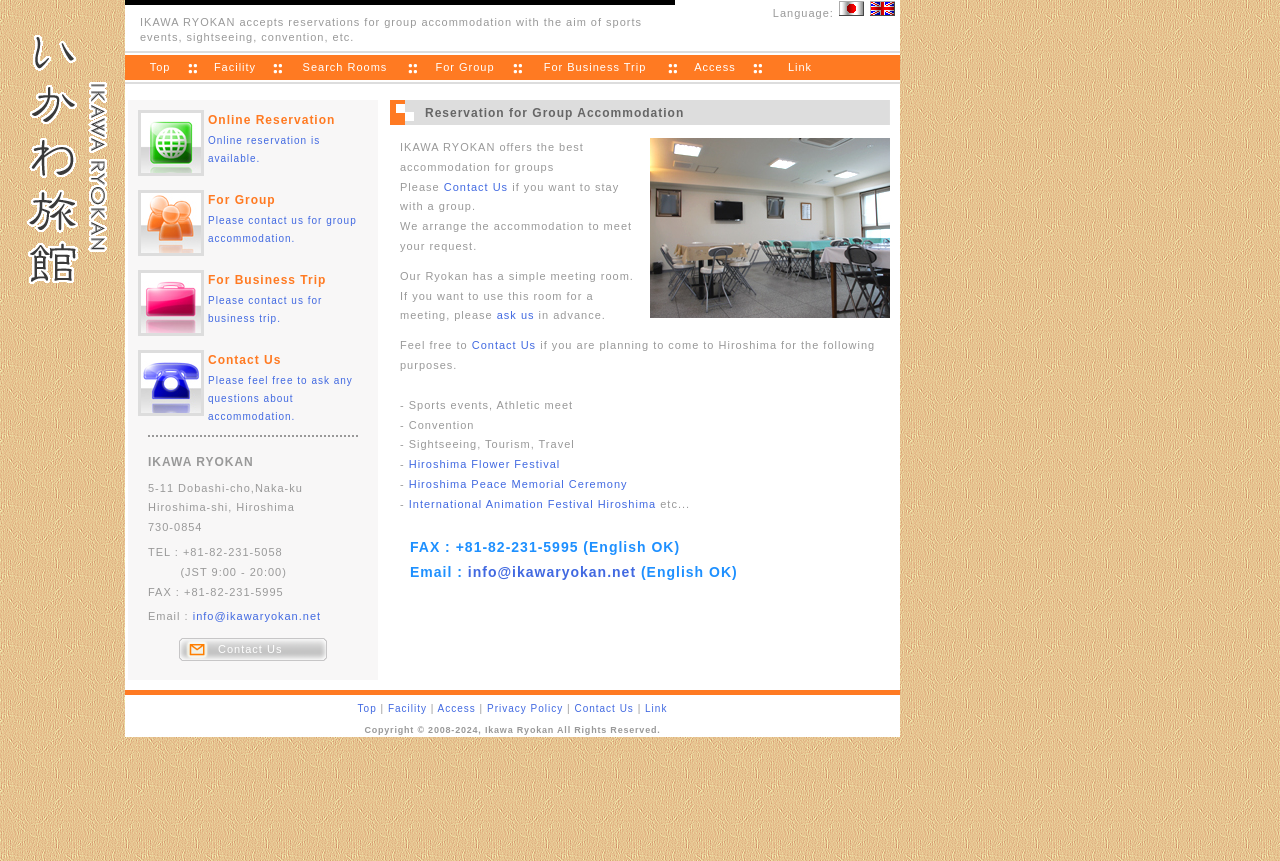What is the contact information of Ikawa Ryokan?
Can you provide a detailed and comprehensive answer to the question?

The contact information of Ikawa Ryokan is provided at the bottom of the webpage, including the phone number, fax number, and email address.